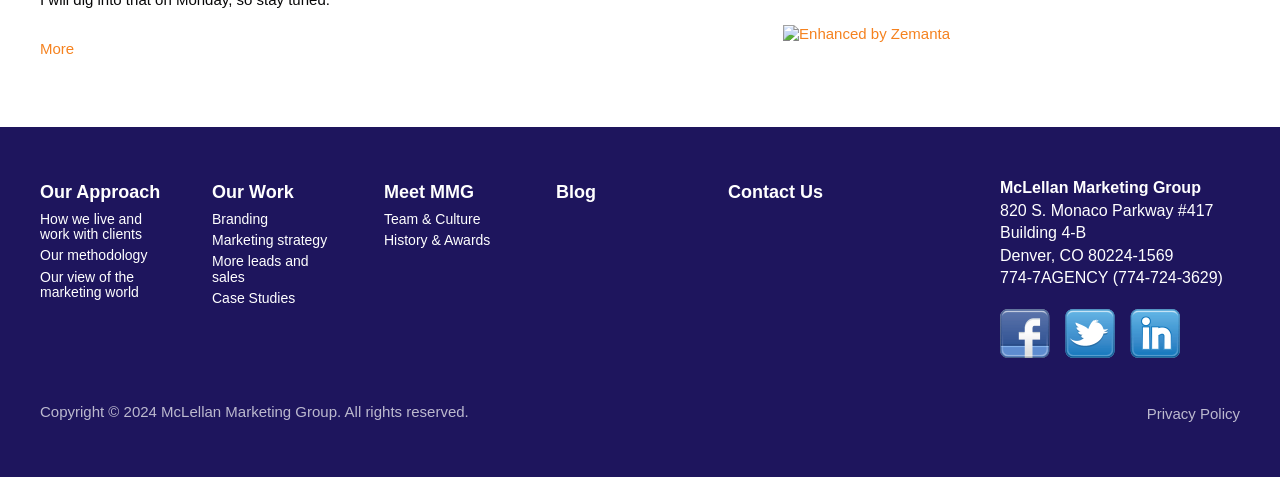Provide the bounding box coordinates of the HTML element this sentence describes: "More leads and sales". The bounding box coordinates consist of four float numbers between 0 and 1, i.e., [left, top, right, bottom].

[0.166, 0.527, 0.269, 0.604]